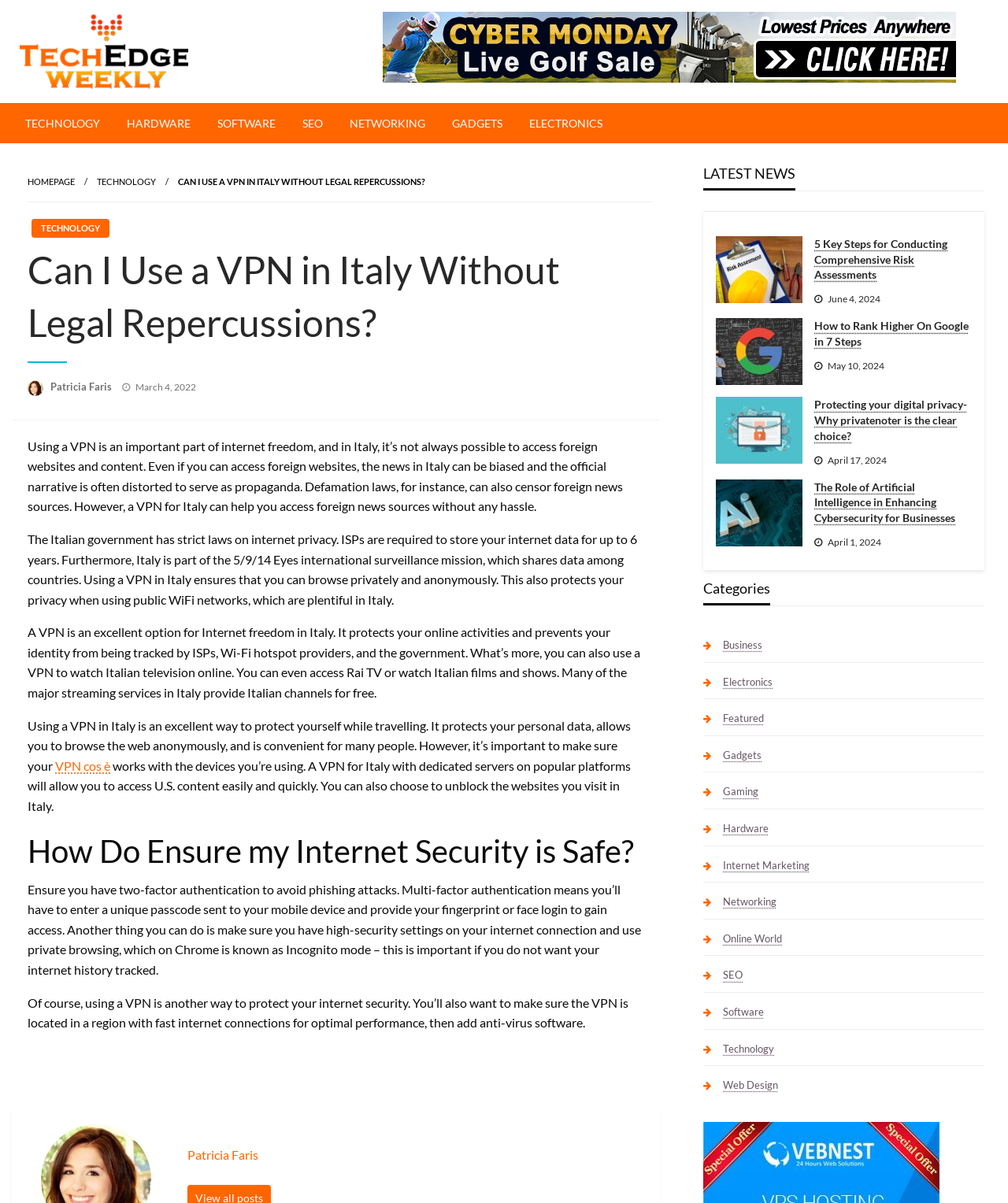Determine the bounding box coordinates for the area you should click to complete the following instruction: "Visit the homepage".

[0.027, 0.147, 0.074, 0.155]